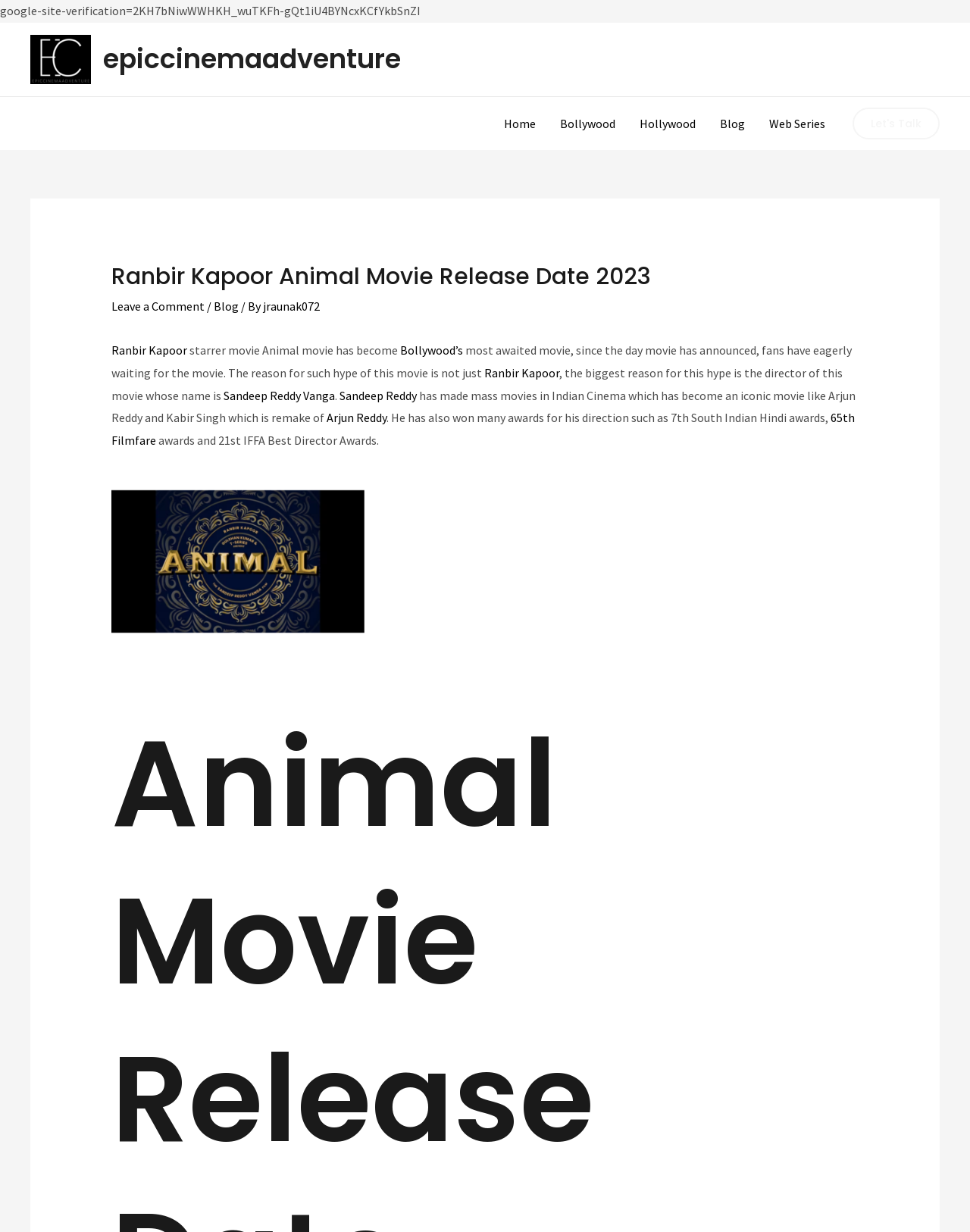Answer the question in a single word or phrase:
What is the bounding box coordinate of the image 'Animal Movie'?

[0.115, 0.377, 0.381, 0.534]